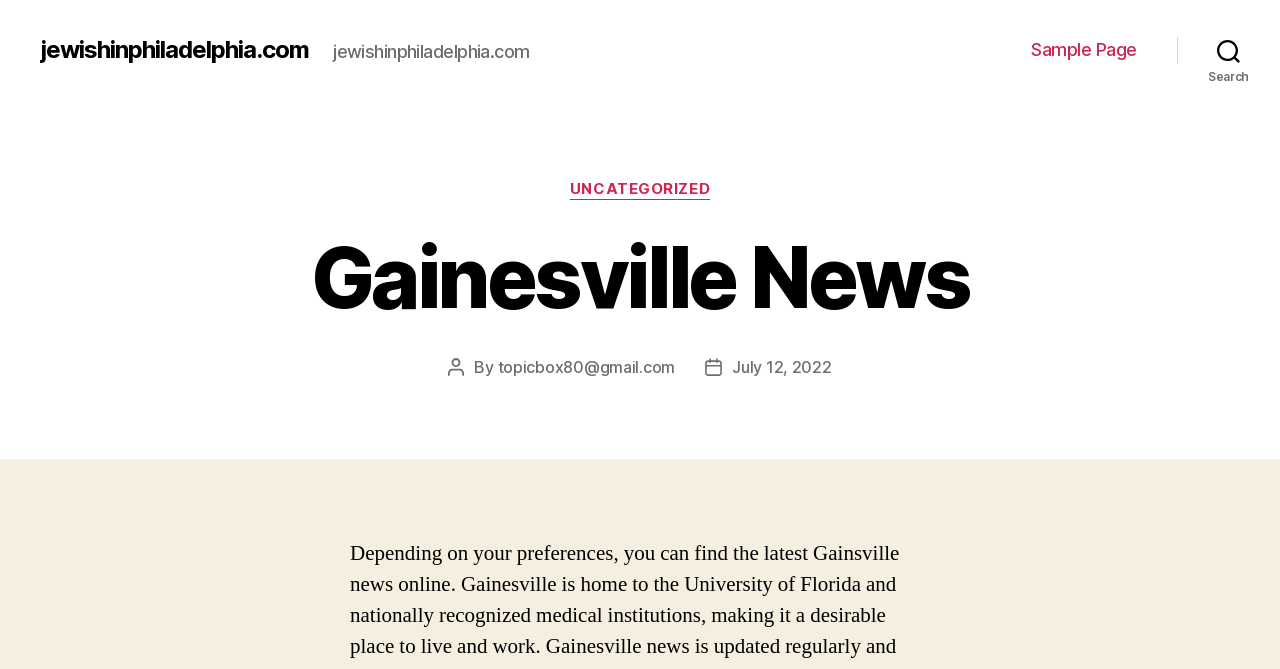What is the category of the news article?
Look at the image and answer the question using a single word or phrase.

UNCATEGORIZED